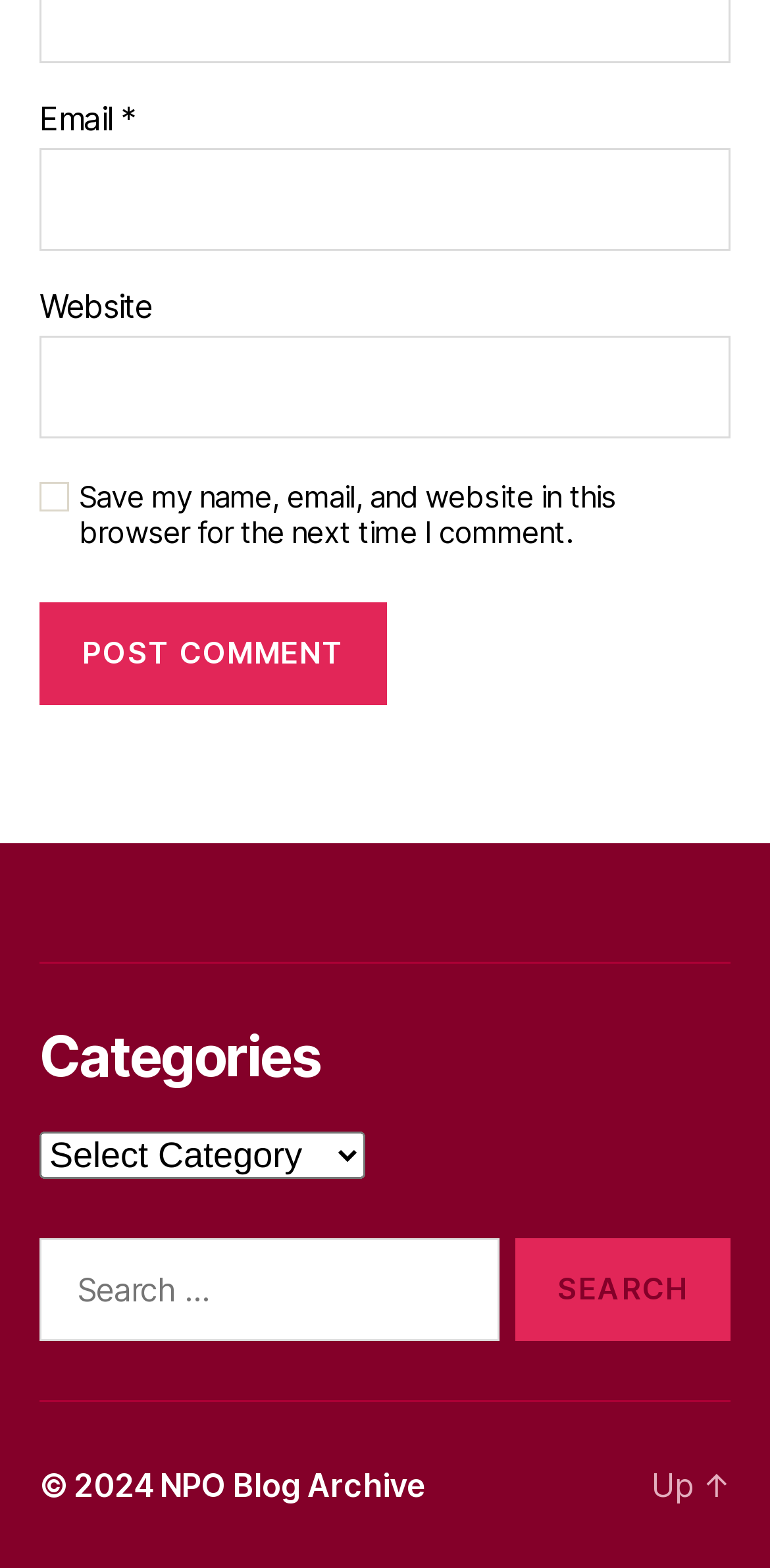Answer the following query concisely with a single word or phrase:
What is the purpose of the checkbox?

Save comment info